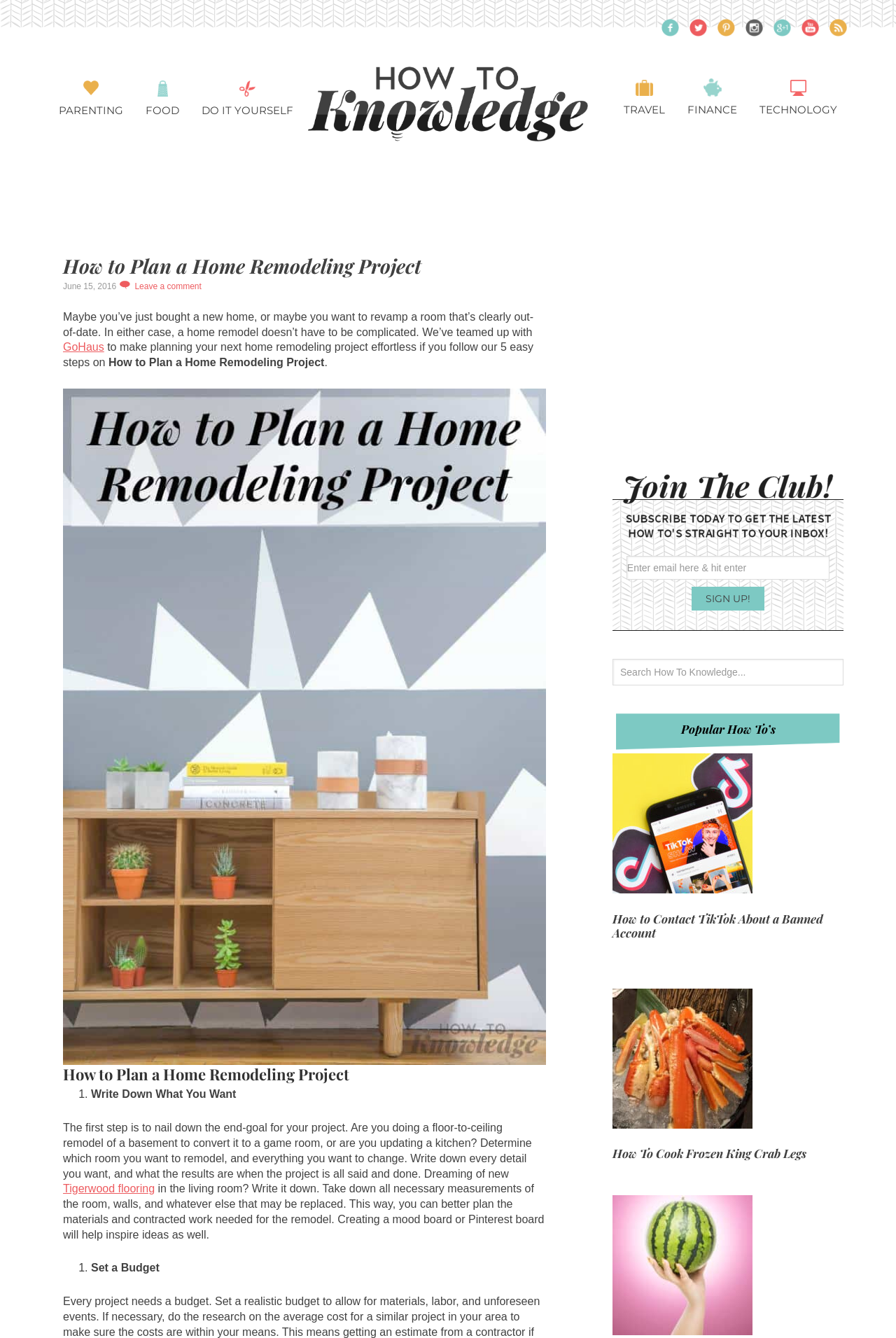What is the purpose of the search box? Using the information from the screenshot, answer with a single word or phrase.

Search How To Knowledge